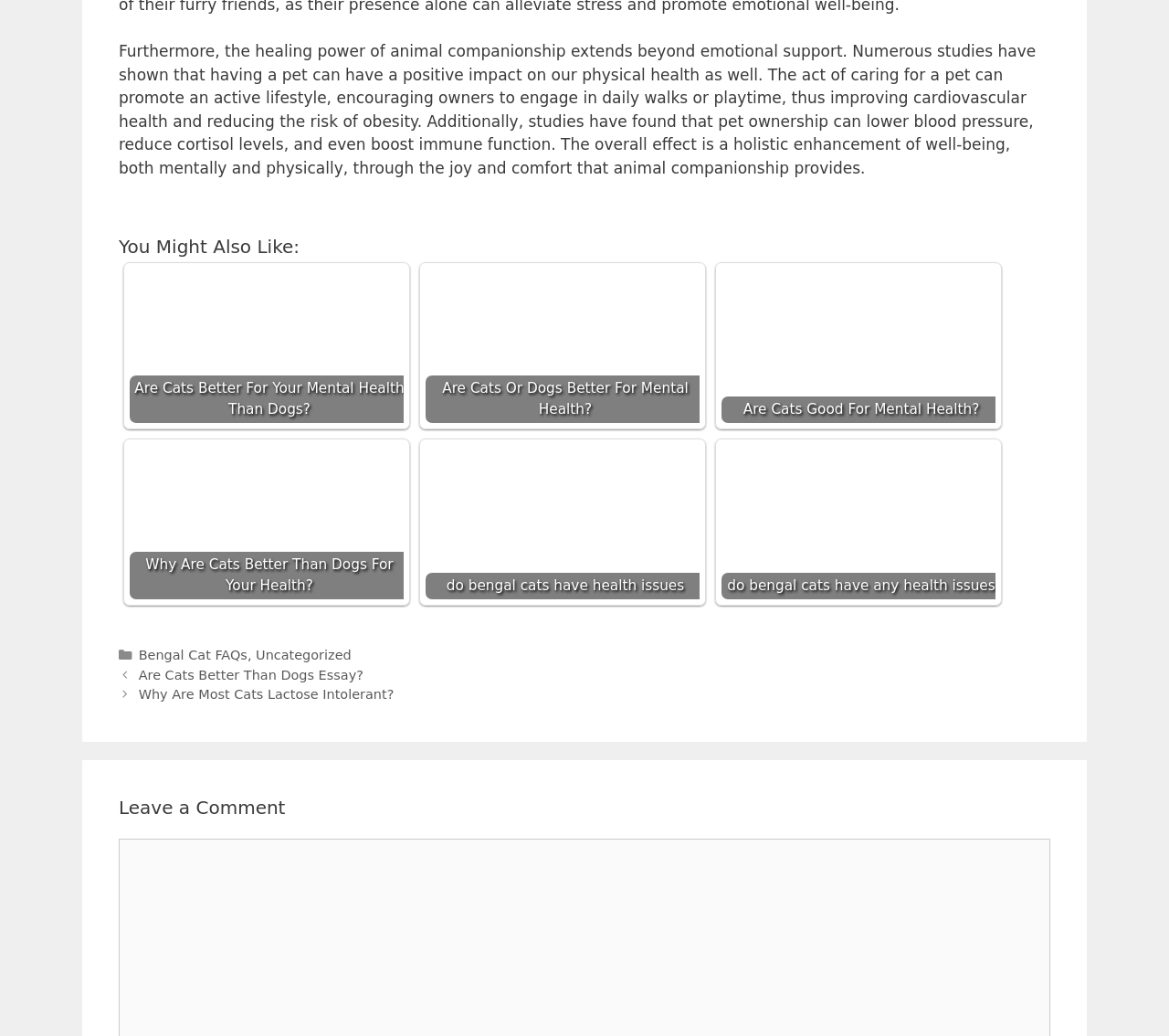Identify the bounding box coordinates of the clickable section necessary to follow the following instruction: "Click on the 'August 2020' link". The coordinates should be presented as four float numbers from 0 to 1, i.e., [left, top, right, bottom].

None